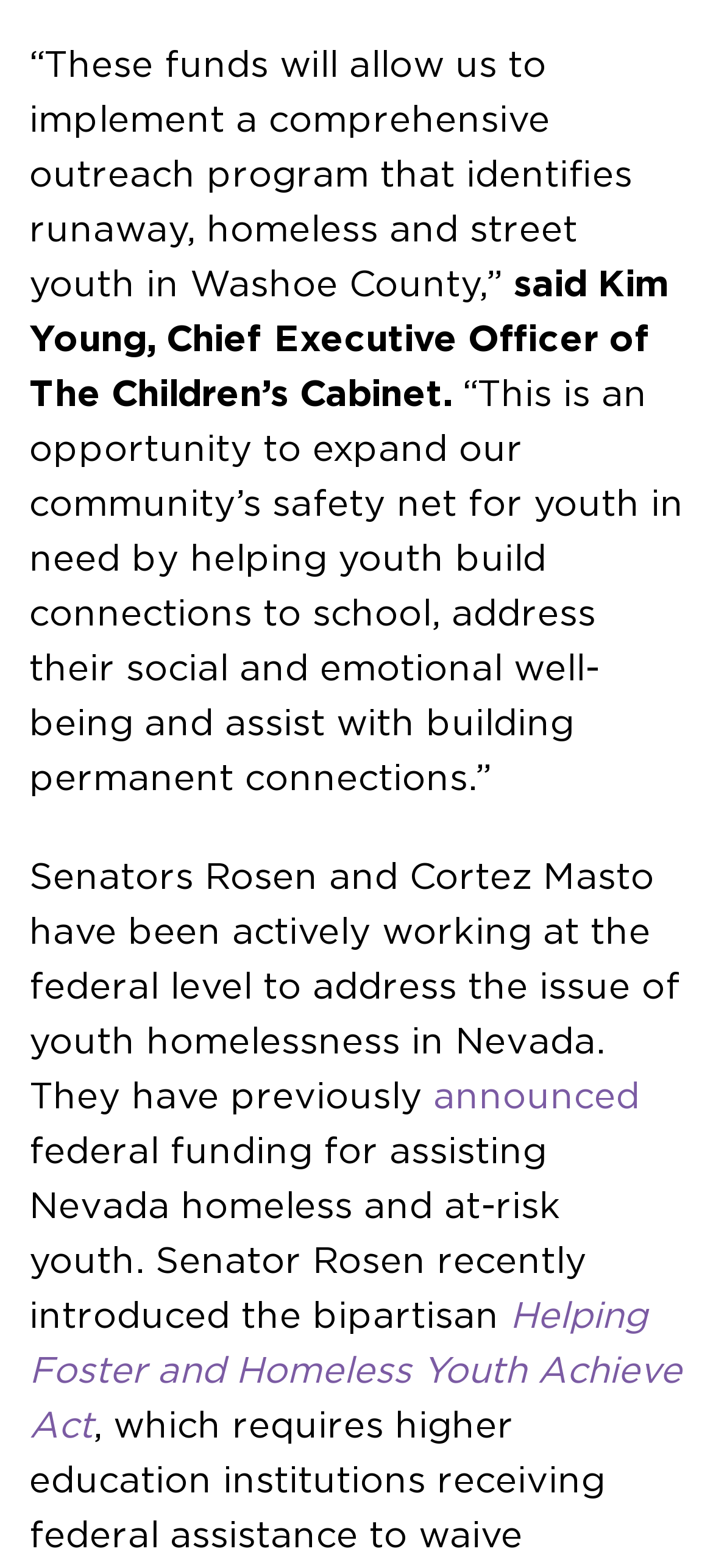What is the purpose of the comprehensive outreach program?
Please provide a comprehensive answer based on the information in the image.

The answer can be inferred from the first StaticText element, which mentions 'These funds will allow us to implement a comprehensive outreach program that identifies runaway, homeless and street youth in Washoe County.'